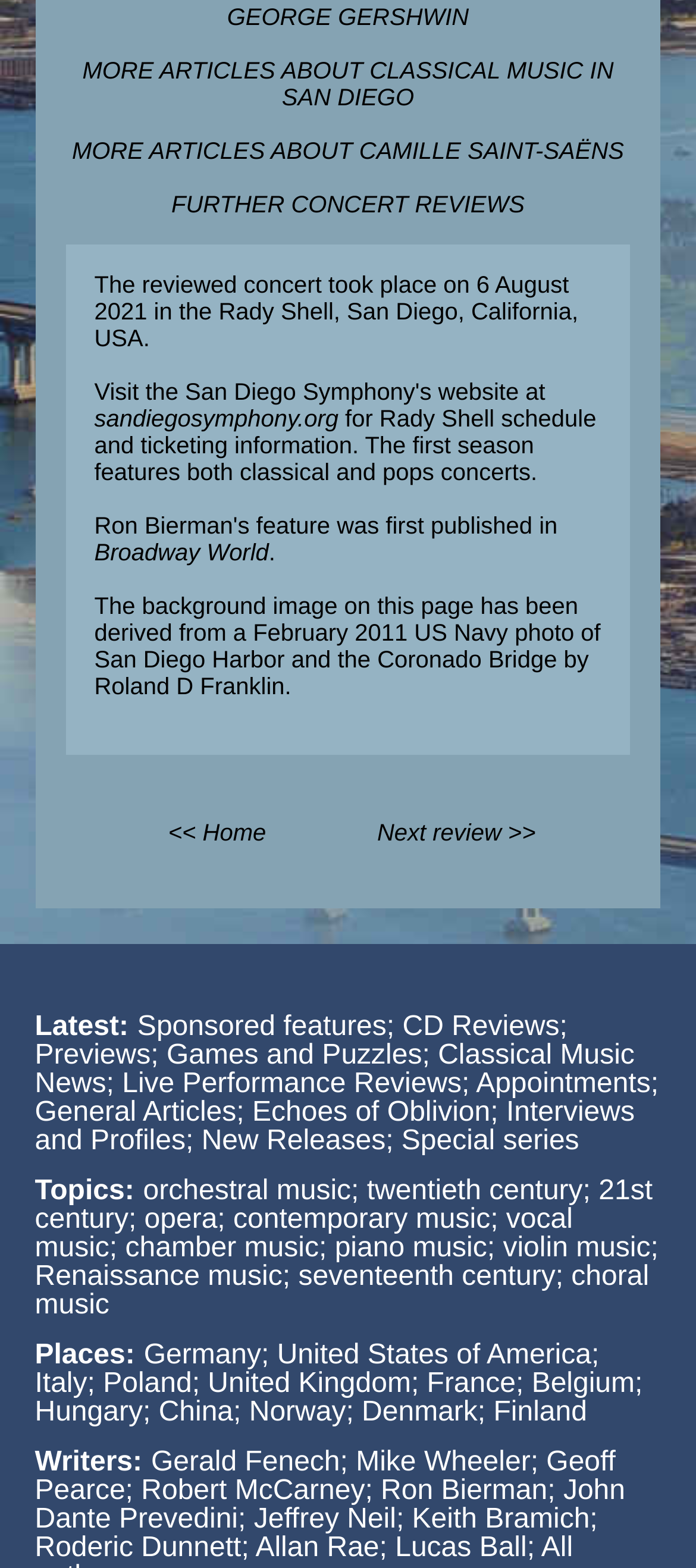Given the description Latest, predict the bounding box coordinates of the UI element. Ensure the coordinates are in the format (top-left x, top-left y, bottom-right x, bottom-right y) and all values are between 0 and 1.

[0.05, 0.647, 0.197, 0.665]